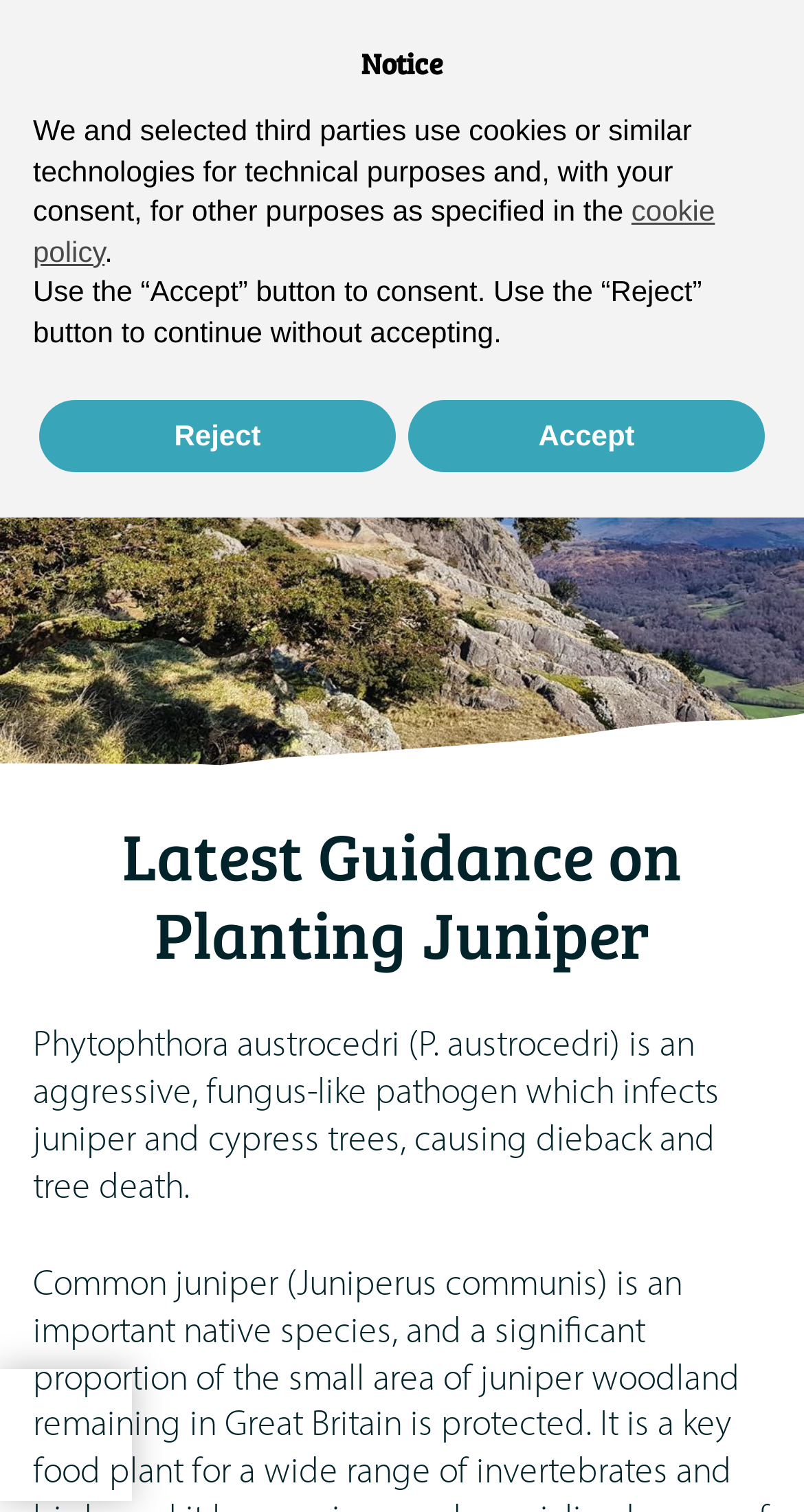What is the position of the 'Search' element?
Look at the image and answer the question using a single word or phrase.

Top right